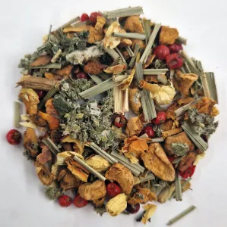What type of products is the herbal tea blend part of?
Please provide a single word or phrase answer based on the image.

Herbal blends